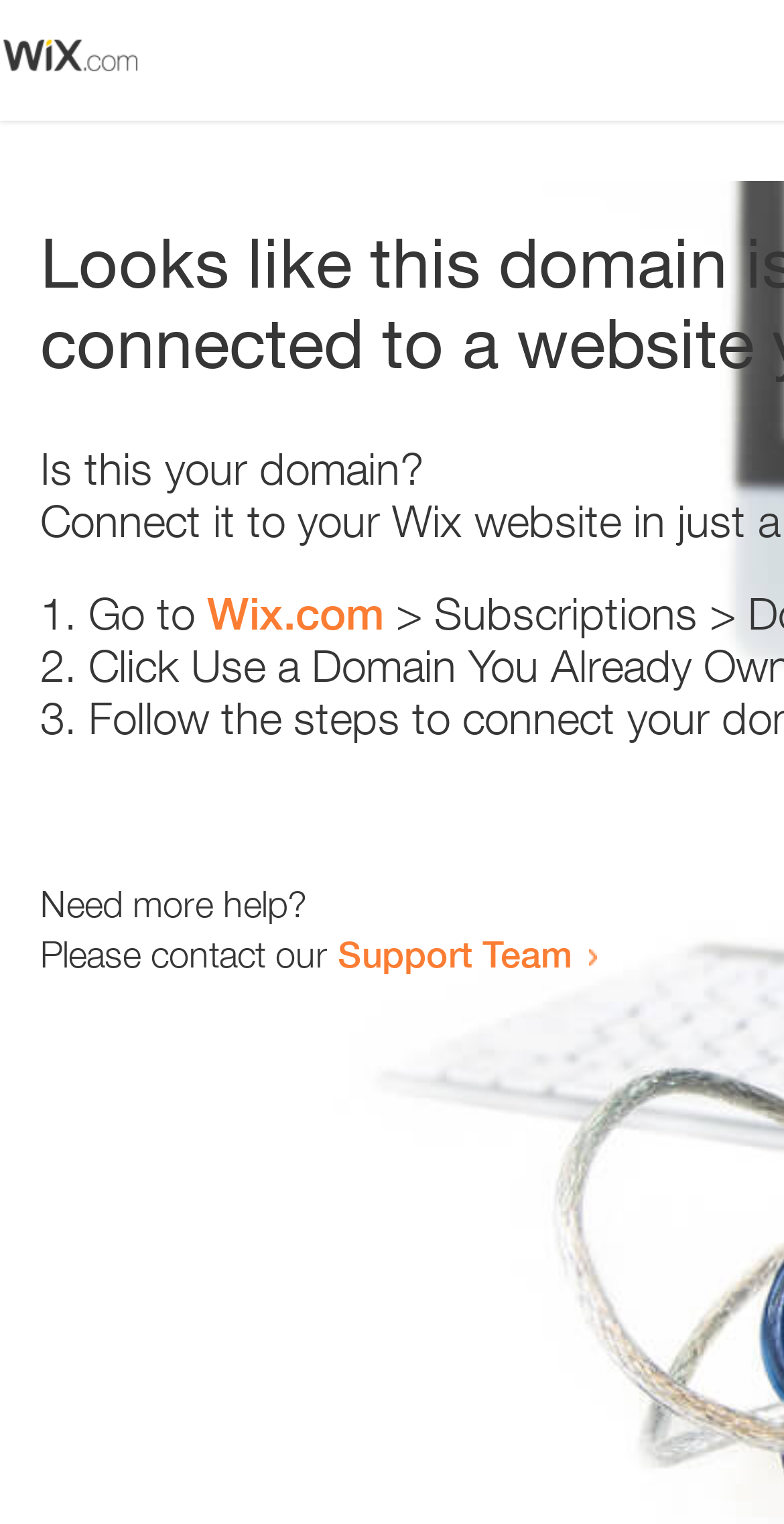Extract the bounding box for the UI element that matches this description: "Wix.com".

[0.264, 0.385, 0.49, 0.42]